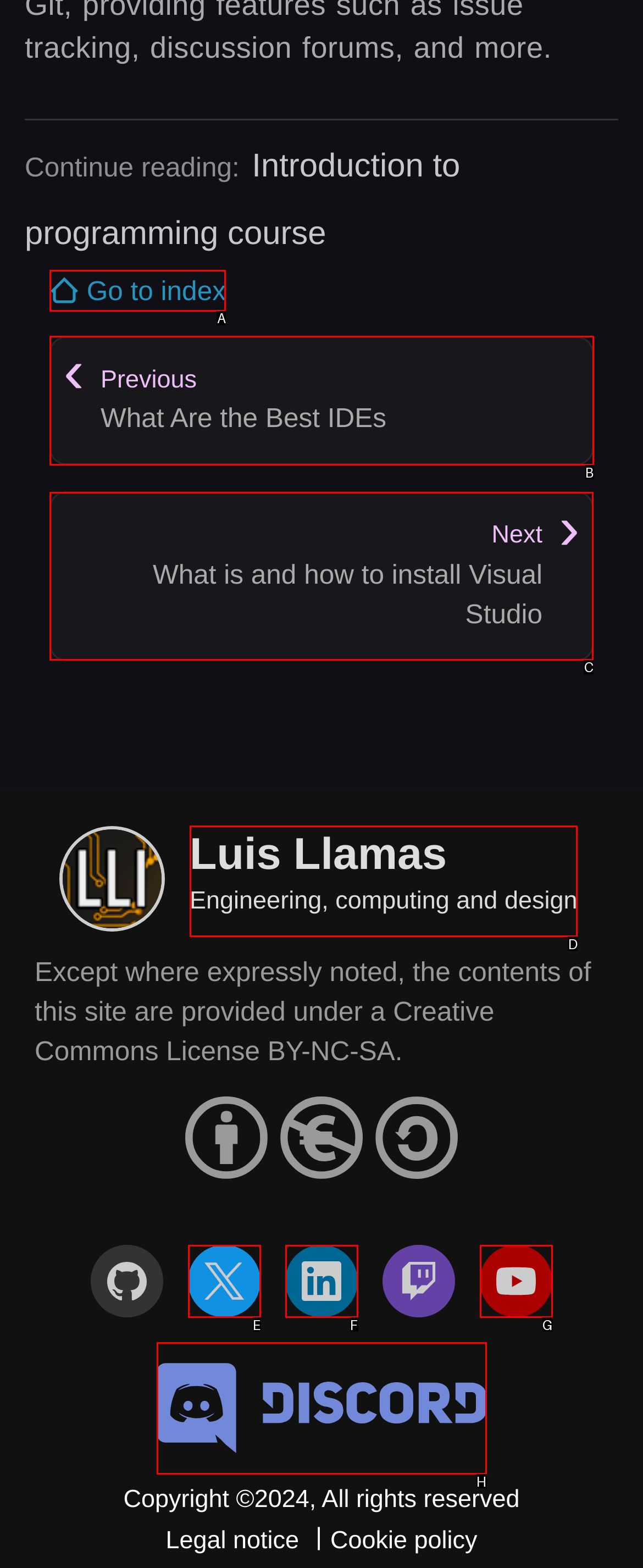Identify the letter of the option that should be selected to accomplish the following task: Go to the 'Next' page about 'What is and how to install Visual Studio'. Provide the letter directly.

C